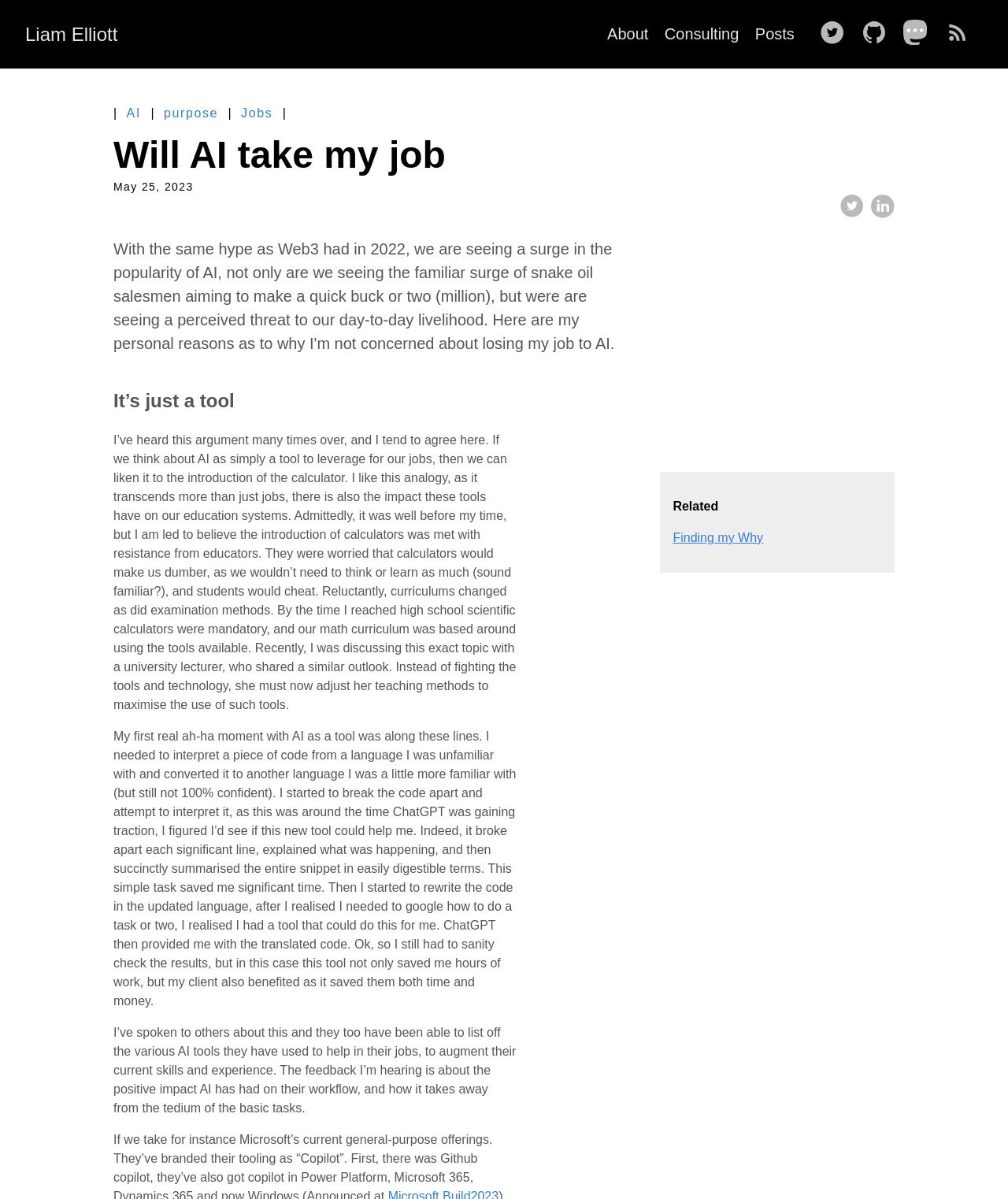Locate and generate the text content of the webpage's heading.

Will AI take my job